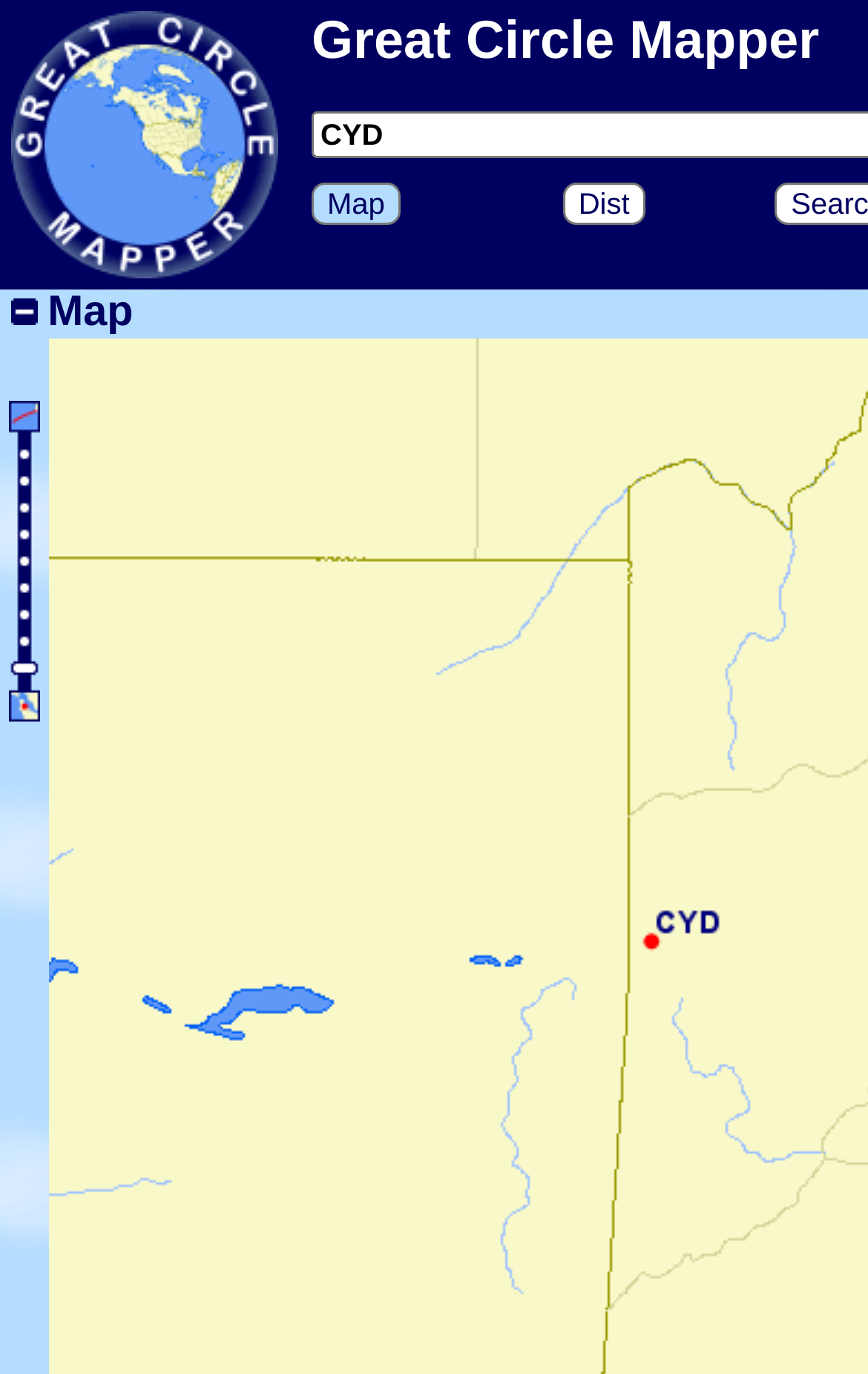Utilize the details in the image to thoroughly answer the following question: How many buttons are on the top row?

I counted the buttons on the top row, and there are three buttons labeled 'M', 'Map', and 'Dist'.